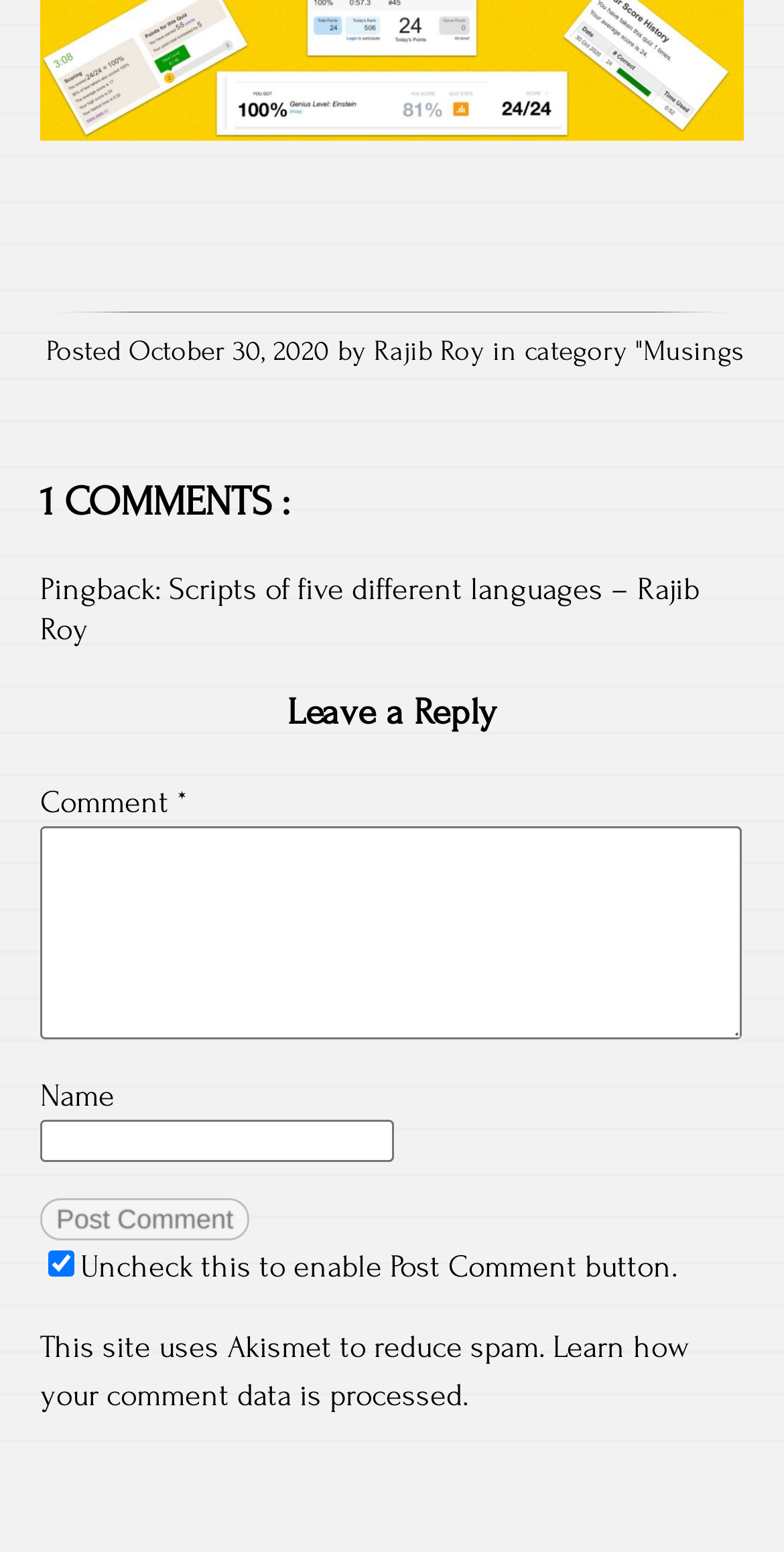Given the content of the image, can you provide a detailed answer to the question?
What is the name of the spam reduction tool used?

At the bottom of the webpage, it says 'This site uses Akismet to reduce spam.' This indicates that the website uses Akismet as a tool to reduce spam comments.